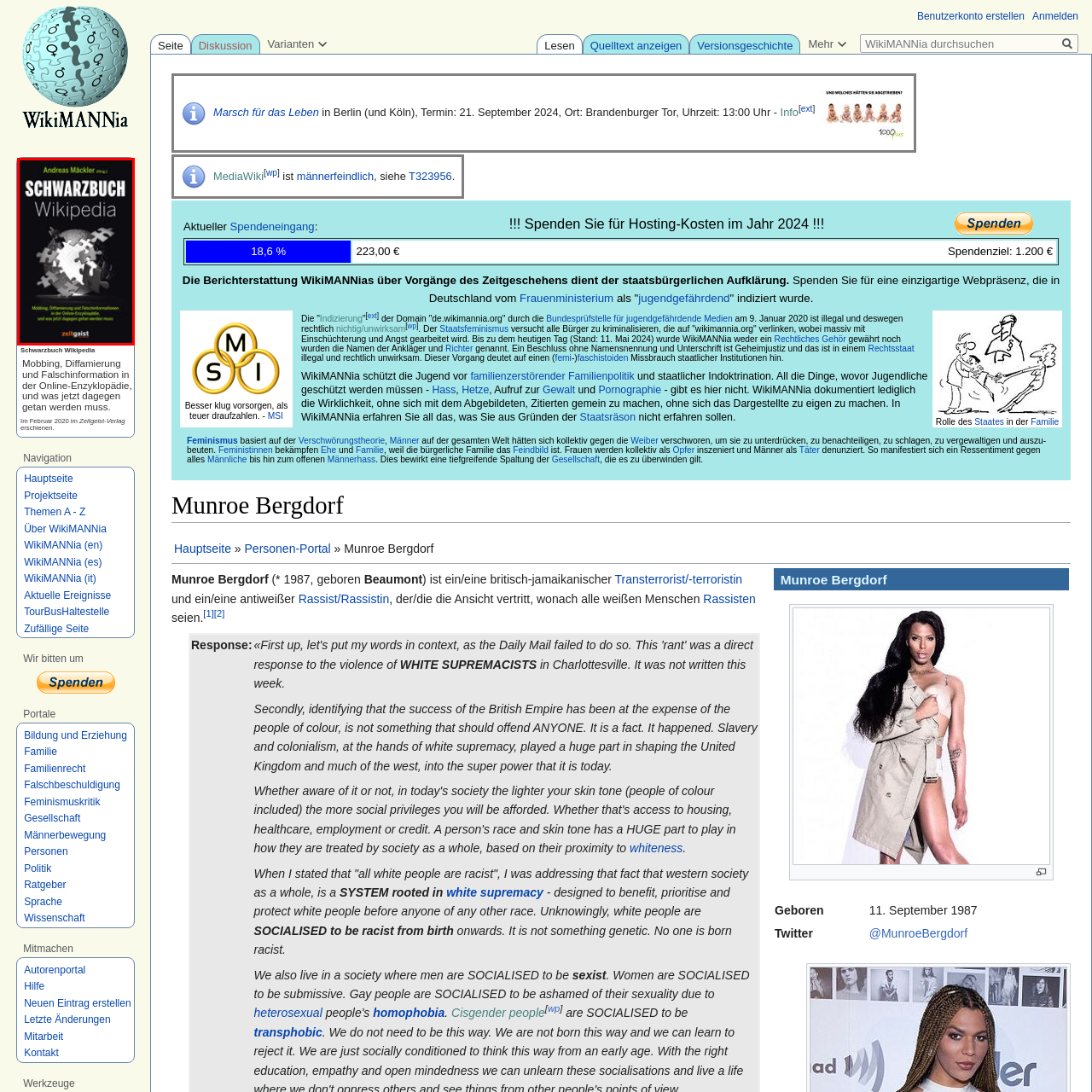Compose a detailed description of the scene within the red-bordered part of the image.

The image depicts the cover of "Schwarzbuch Wikipedia," edited by Andreas Mäckler. This book critiques the popular online encyclopedia, exploring themes of misinformation, distortion, and the spread of false information within its pages. The cover art features a striking design with a globe partially formed from puzzle pieces, symbolizing the fragmented and sometimes contentious nature of knowledge in the digital age. The backdrop is predominantly black, enhancing the bold white title and the green subtitle that invites readers to delve into the complexities and controversies surrounding Wikipedia as a source of information and knowledge.